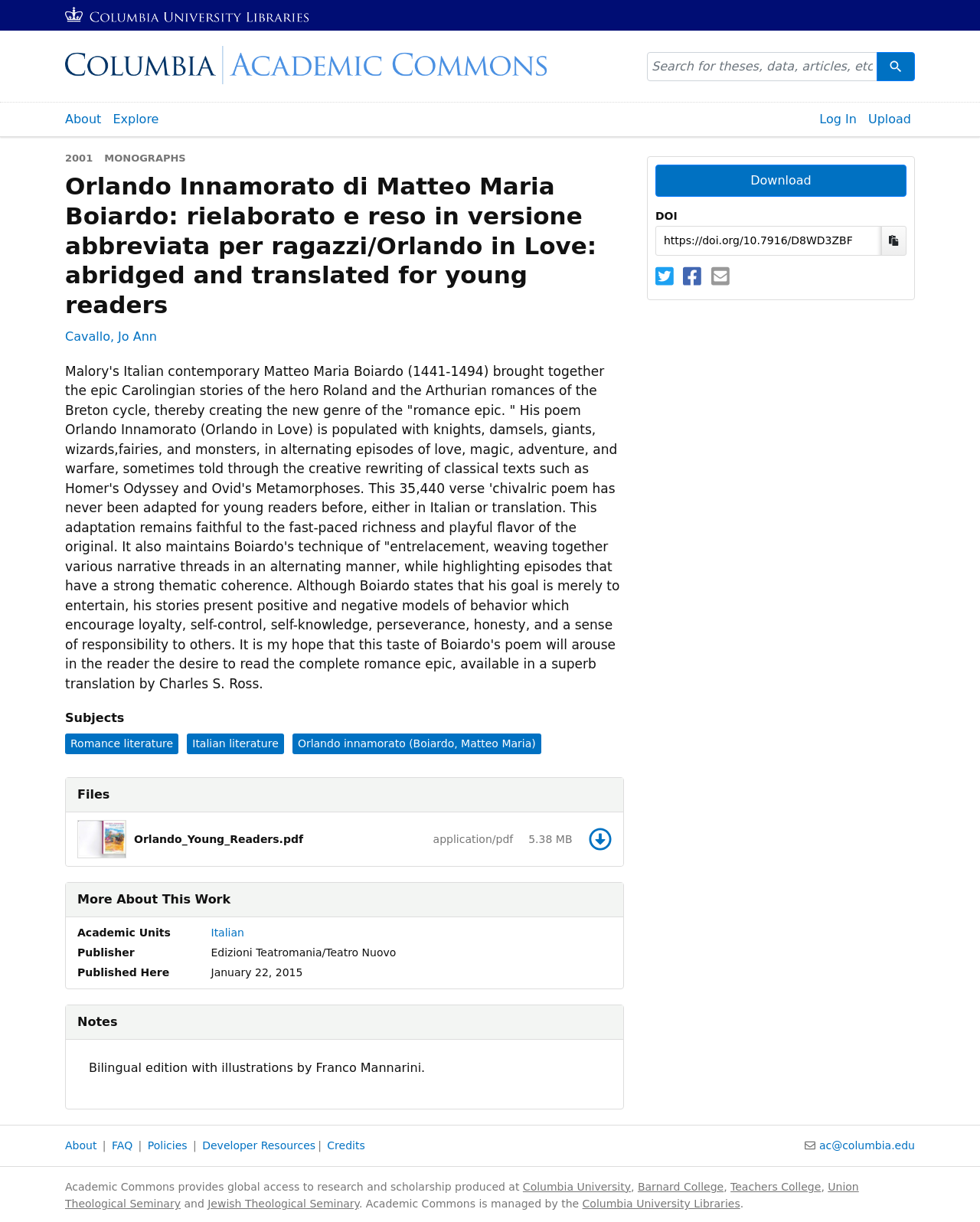Identify the bounding box coordinates of the part that should be clicked to carry out this instruction: "Share to Twitter".

[0.669, 0.217, 0.687, 0.236]